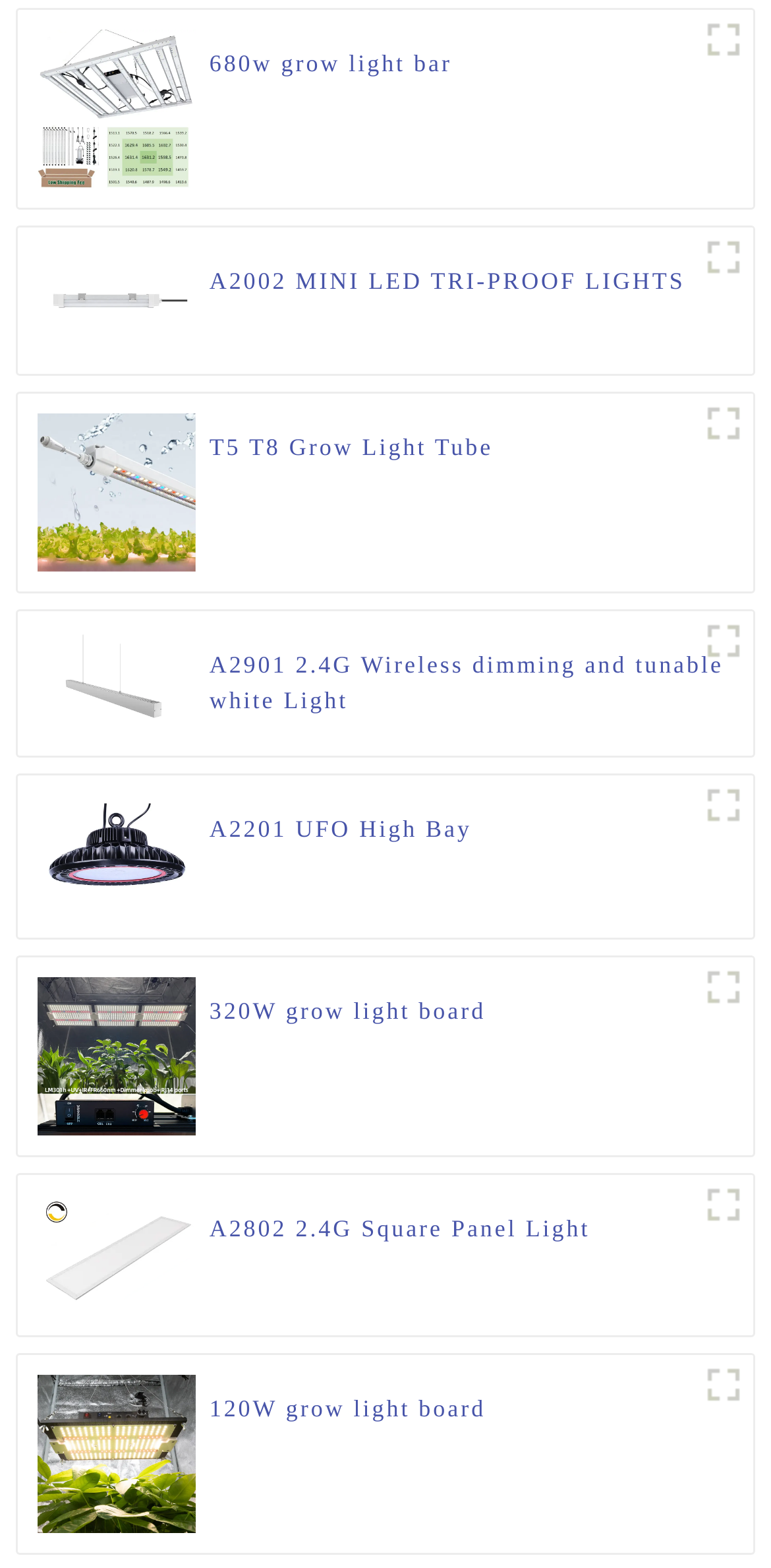What is the name of the product shown in the fifth figure?
Give a one-word or short phrase answer based on the image.

A2201 UFO High Bay